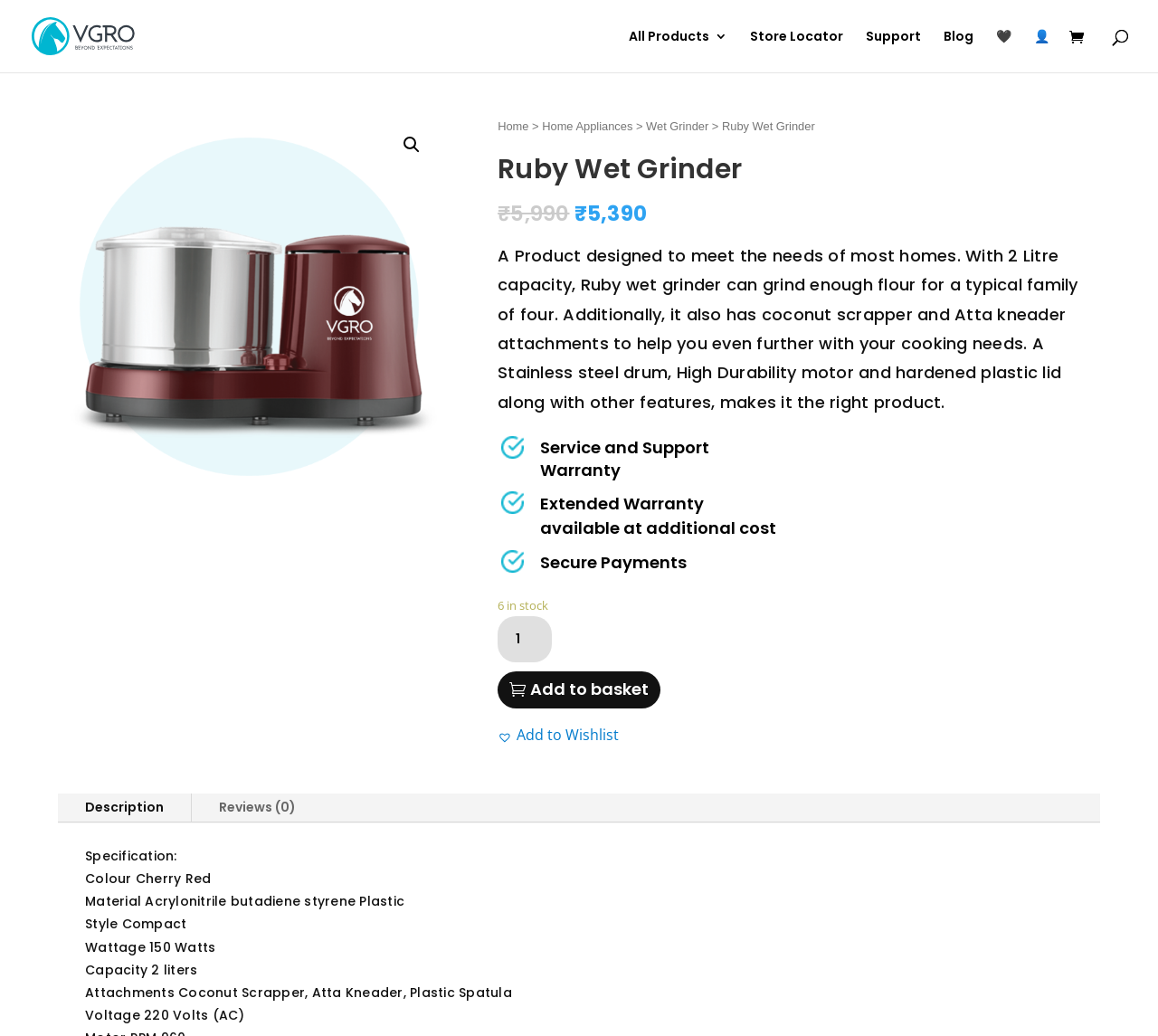How many items are in stock?
Answer the question with a detailed explanation, including all necessary information.

The number of items in stock can be found in the product description section, where it is stated as '6 in stock'.